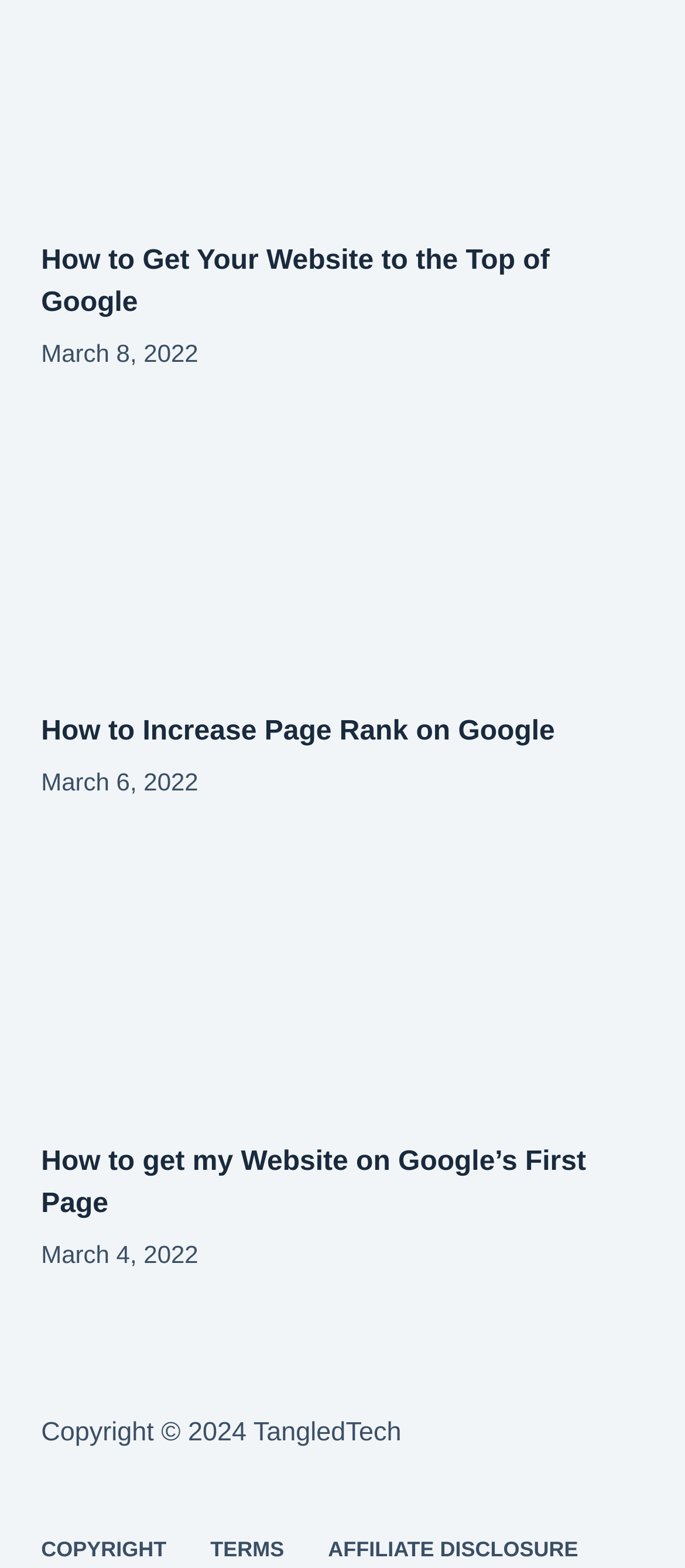How many articles are on this webpage?
Using the picture, provide a one-word or short phrase answer.

3